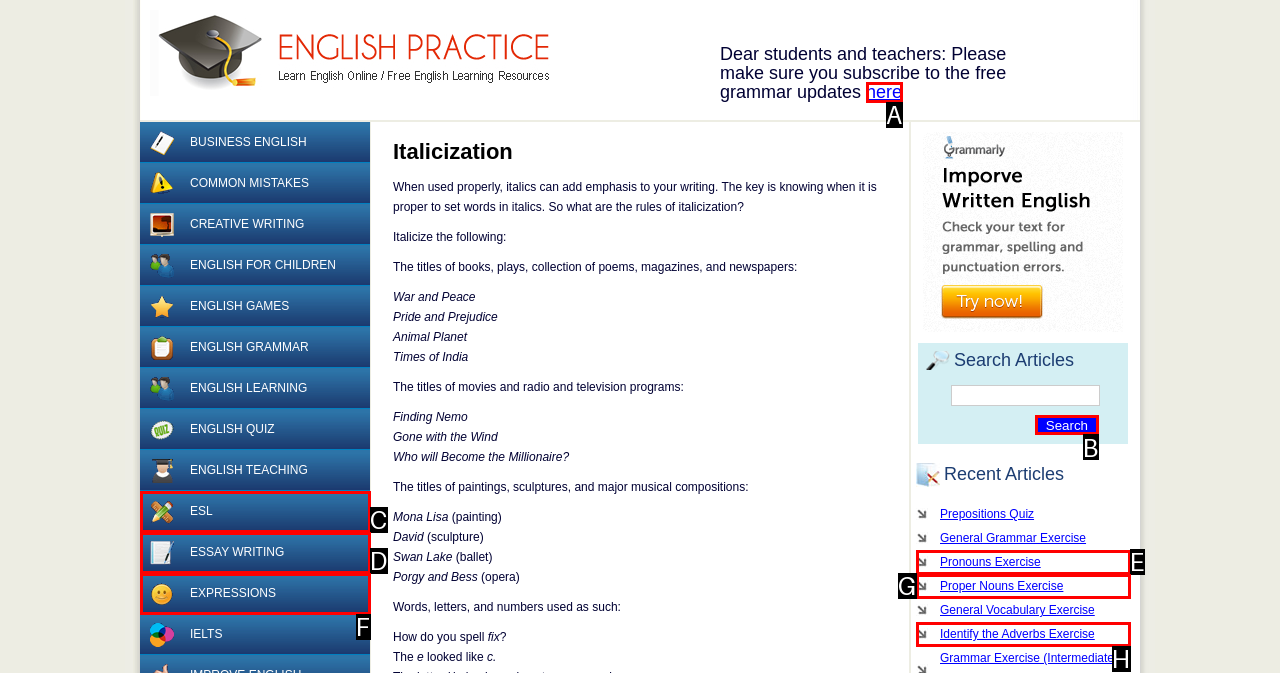Identify the correct HTML element to click to accomplish this task: Search for articles
Respond with the letter corresponding to the correct choice.

B